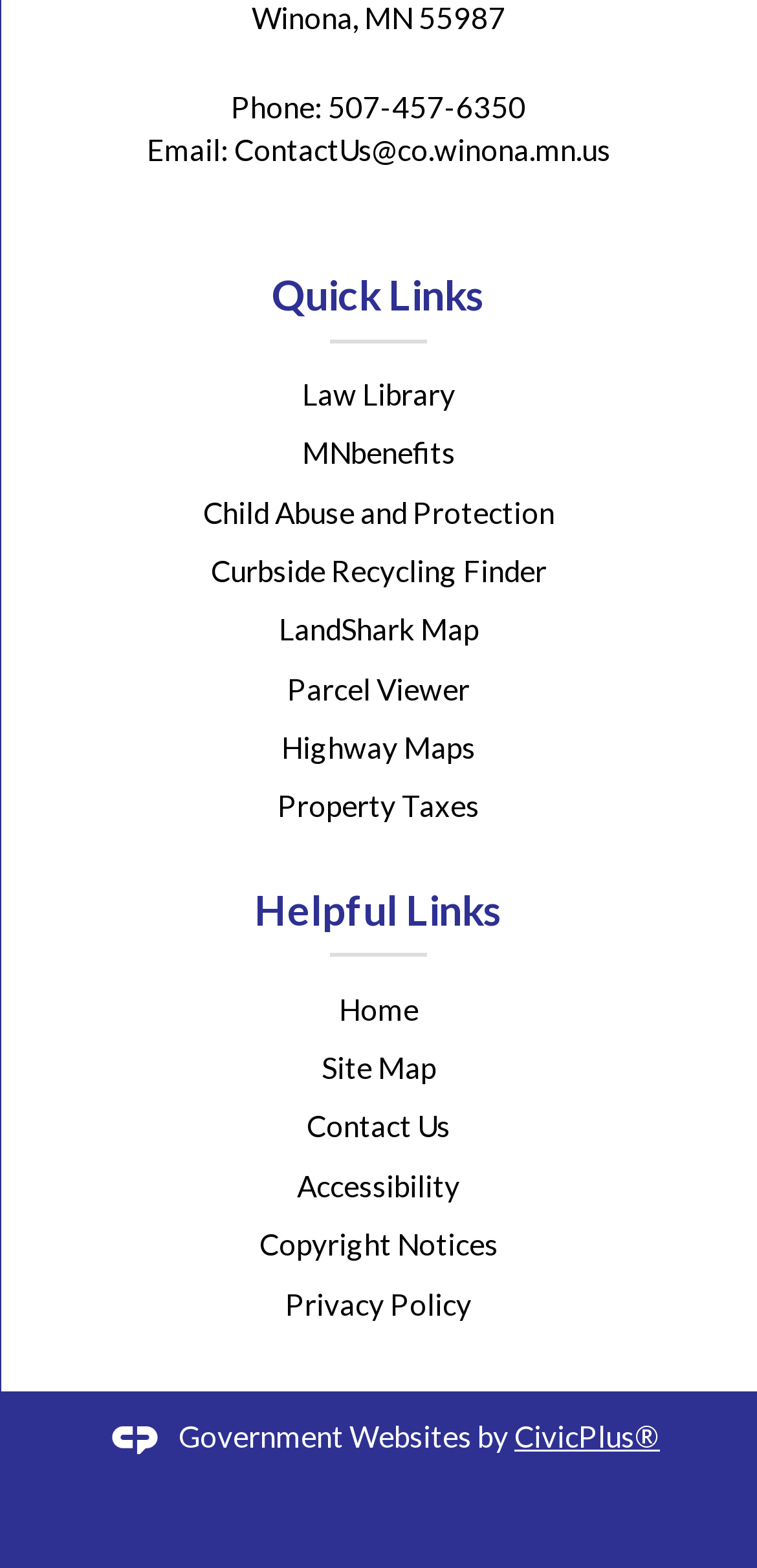Please identify the bounding box coordinates of the element's region that needs to be clicked to fulfill the following instruction: "Visit the Law Library". The bounding box coordinates should consist of four float numbers between 0 and 1, i.e., [left, top, right, bottom].

[0.399, 0.24, 0.601, 0.262]